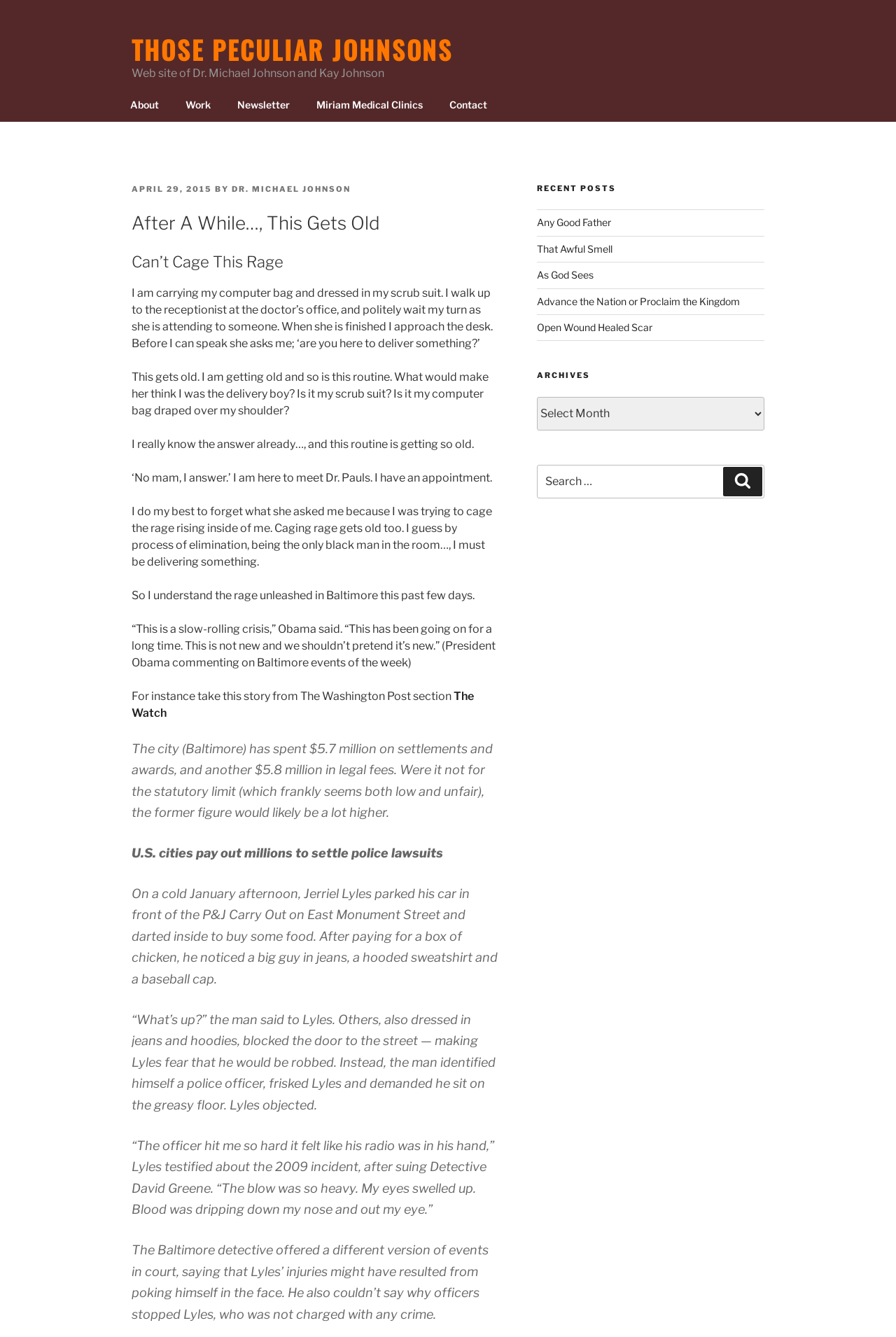Find the bounding box coordinates of the clickable area that will achieve the following instruction: "Read the recent post 'Any Good Father'".

[0.599, 0.162, 0.682, 0.171]